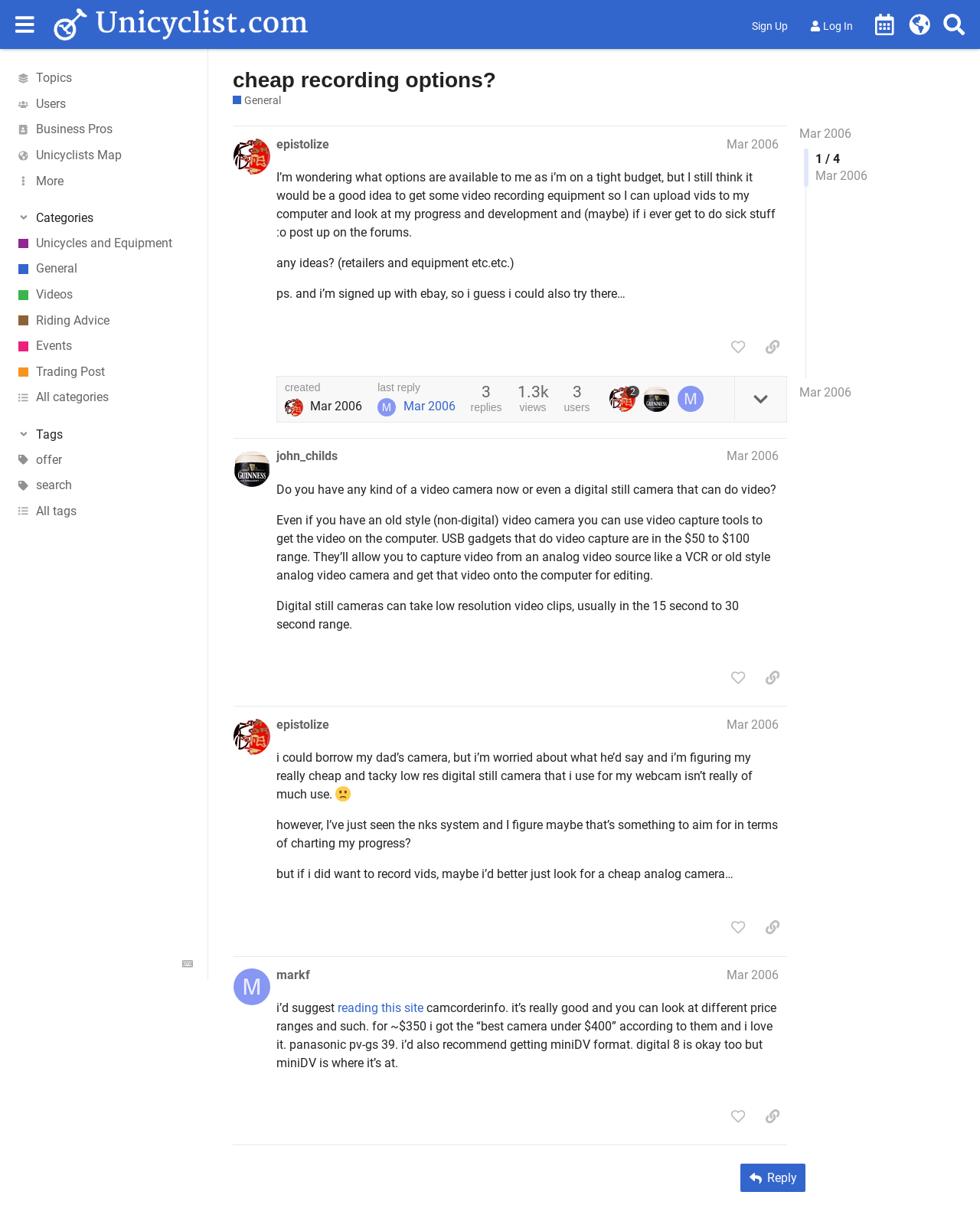Pinpoint the bounding box coordinates of the area that must be clicked to complete this instruction: "Click on the 'Sign Up' button".

[0.759, 0.012, 0.813, 0.03]